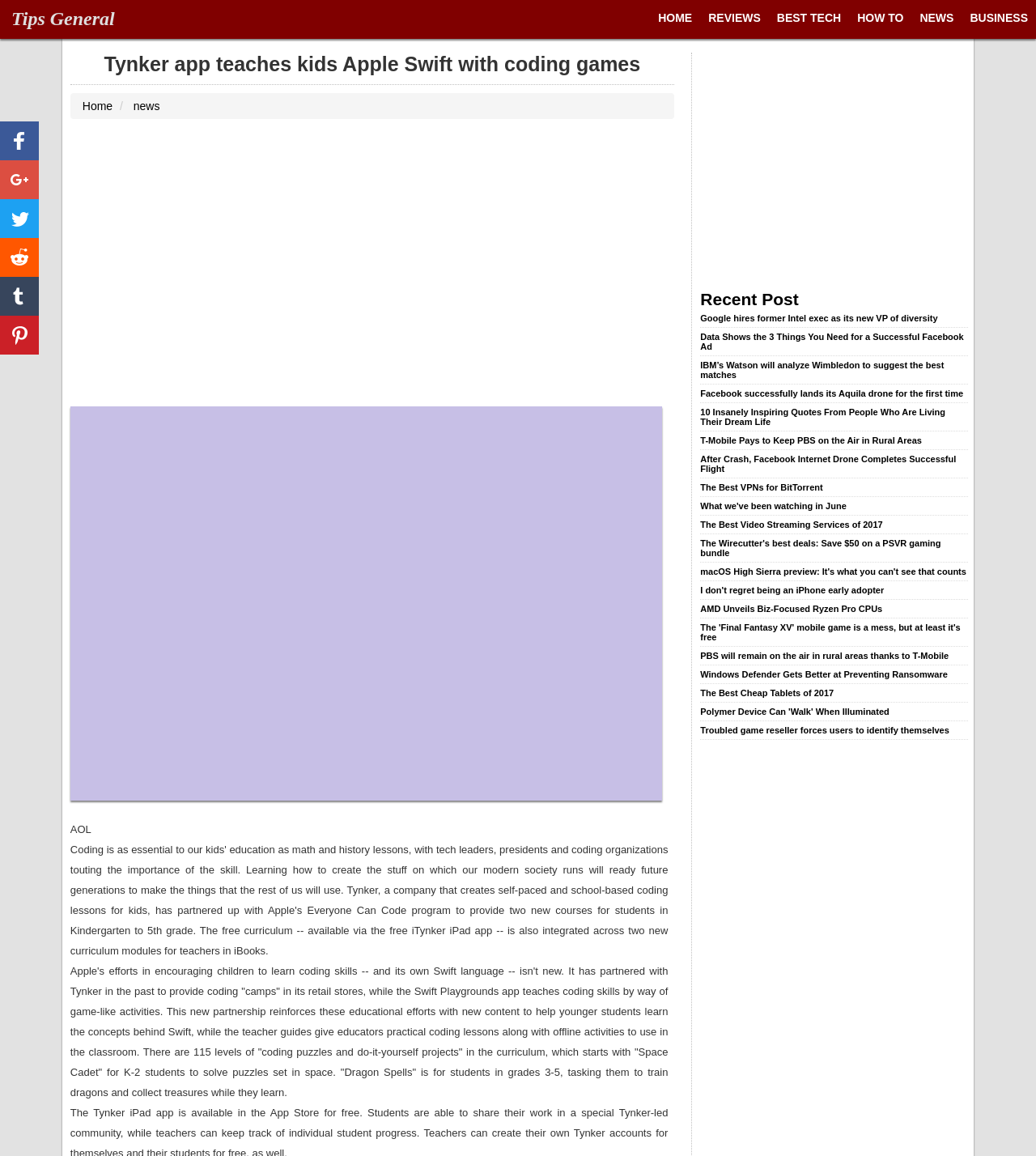What is the age range of the students targeted by the 'Space Cadet' curriculum?
Answer the question with a detailed and thorough explanation.

The article mentions that the 'Space Cadet' curriculum is designed for K-2 students, and that it involves solving puzzles set in space.